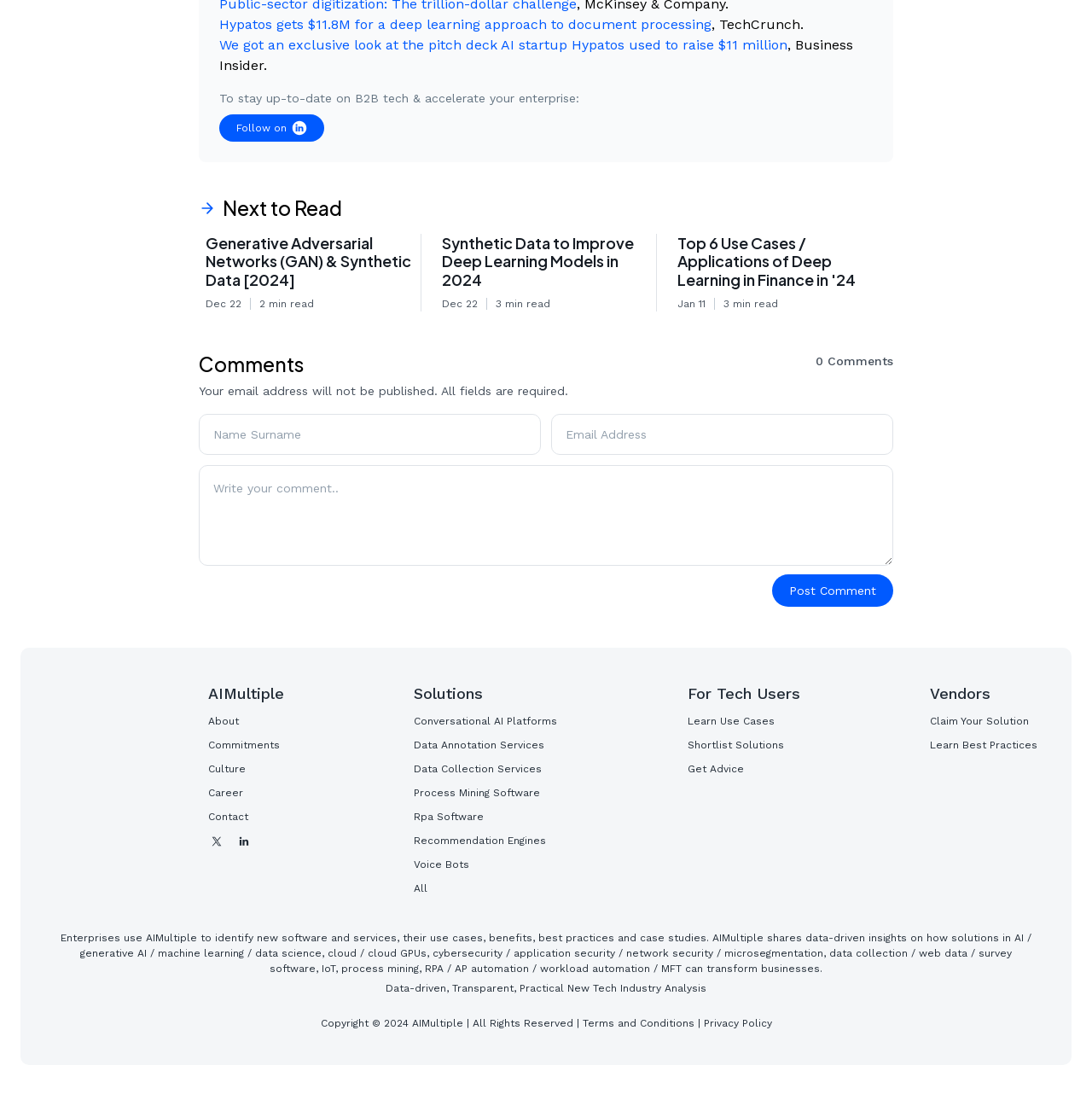Can you find the bounding box coordinates of the area I should click to execute the following instruction: "Follow Cem Dilmegani on Linkedin"?

[0.201, 0.104, 0.297, 0.128]